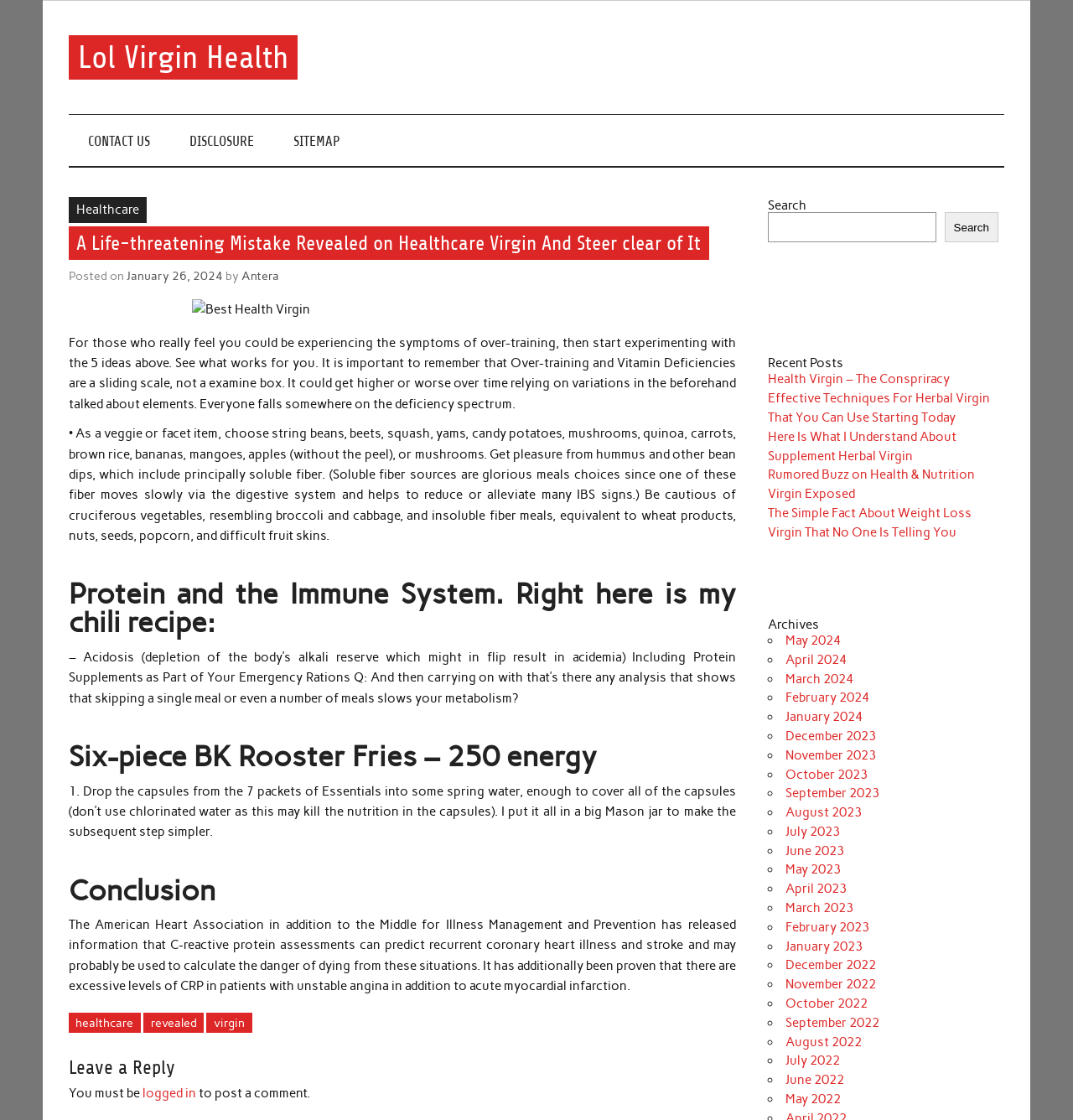Given the following UI element description: "Lol Virgin Health", find the bounding box coordinates in the webpage screenshot.

[0.073, 0.036, 0.269, 0.067]